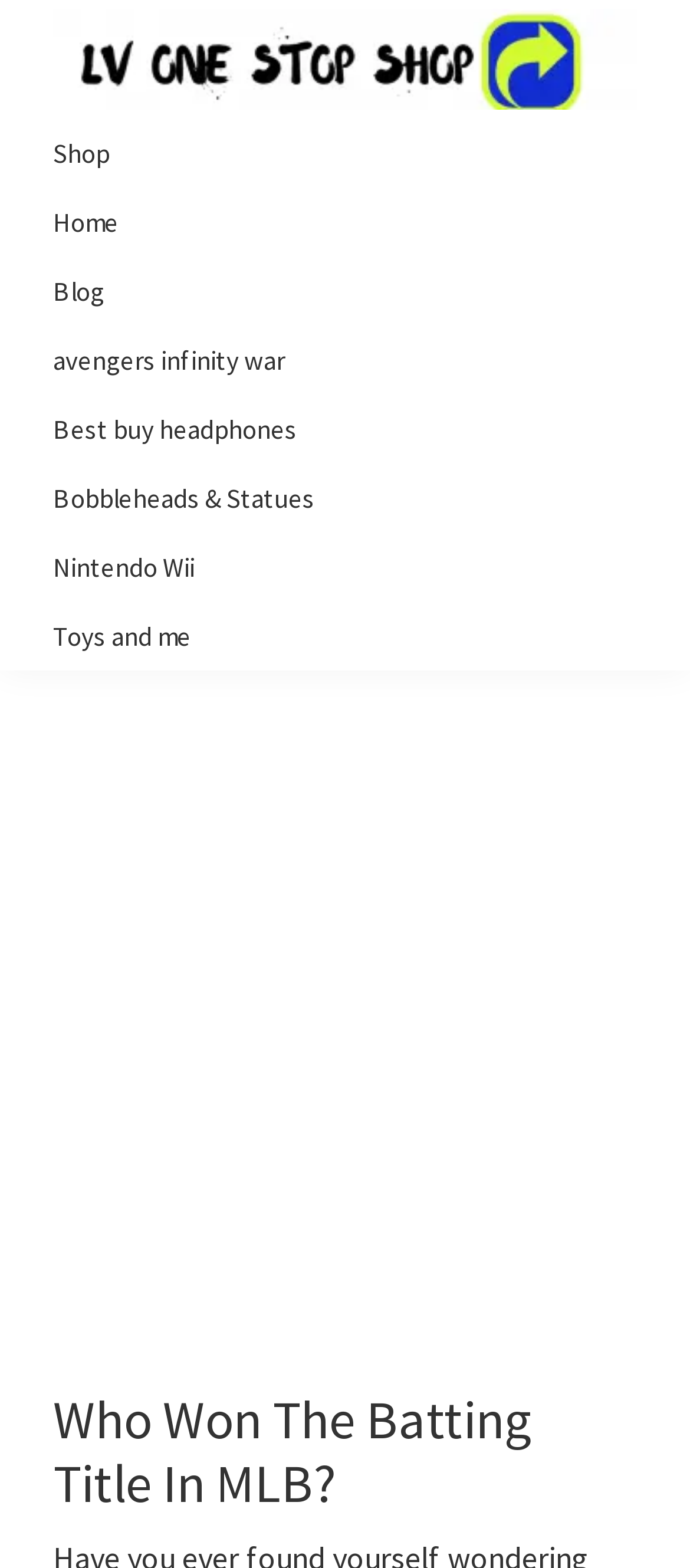Use a single word or phrase to answer the question:
What is the tone of the main content?

Informative and exciting